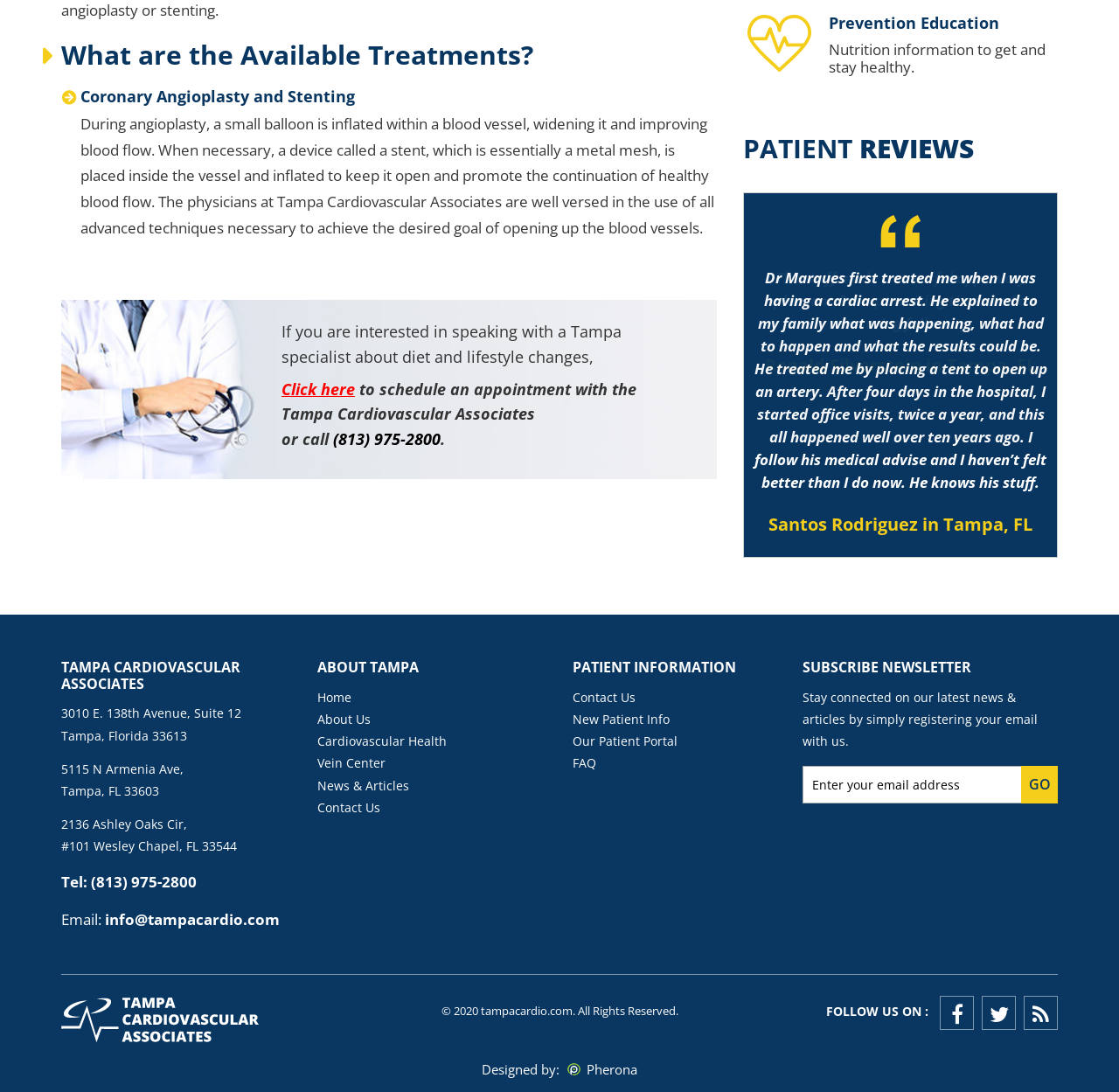Please indicate the bounding box coordinates of the element's region to be clicked to achieve the instruction: "Learn more about expert door repair services". Provide the coordinates as four float numbers between 0 and 1, i.e., [left, top, right, bottom].

None